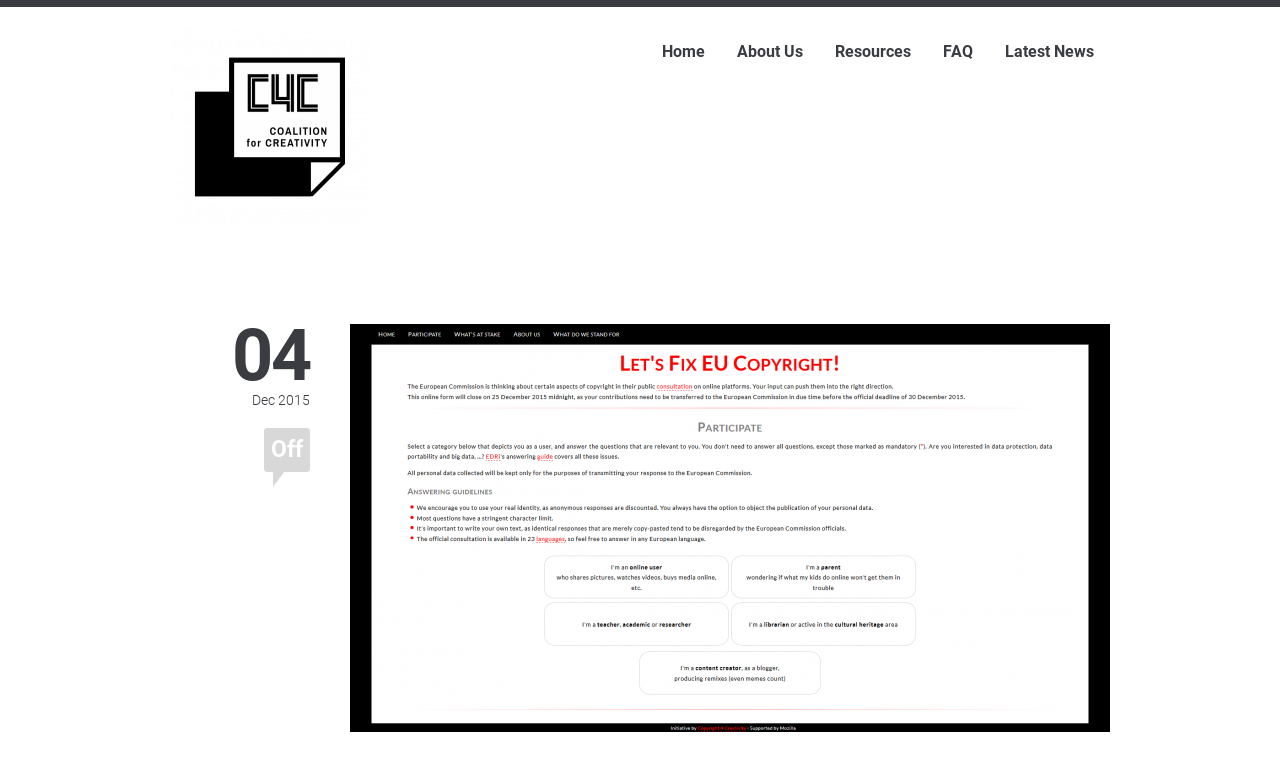Look at the image and answer the question in detail:
What is the current month and year?

I found the text '04' and 'Dec 2015' on the webpage, which indicate the current month and year. The '04' likely refers to the day of the month, and 'Dec 2015' explicitly states the month and year.